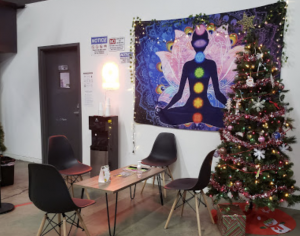What is the theme of the tapestry?
Examine the image and give a concise answer in one word or a short phrase.

Meditative figure with chakra symbols